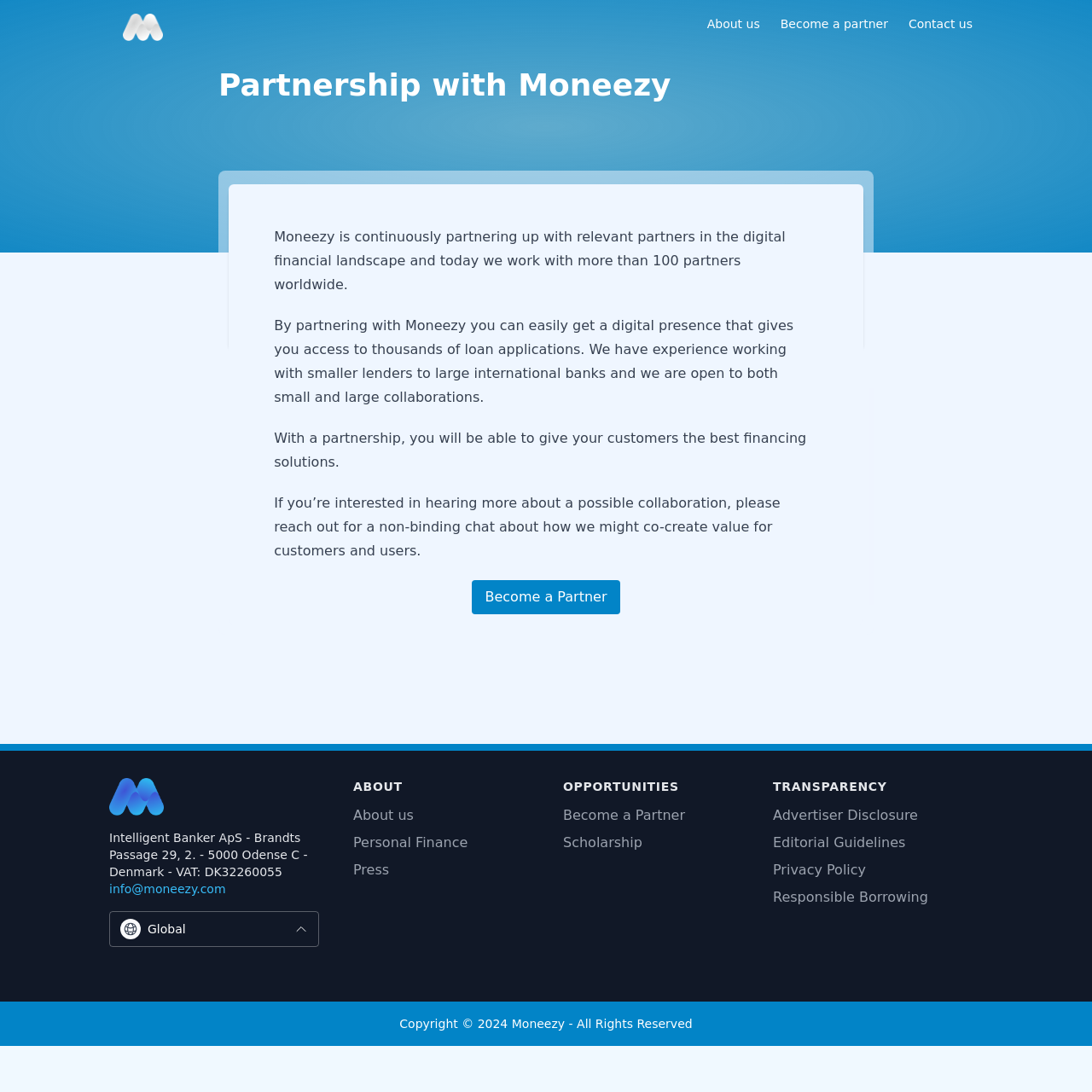Identify the bounding box coordinates for the region of the element that should be clicked to carry out the instruction: "Get in touch with Moneezy globally". The bounding box coordinates should be four float numbers between 0 and 1, i.e., [left, top, right, bottom].

[0.1, 0.834, 0.292, 0.867]